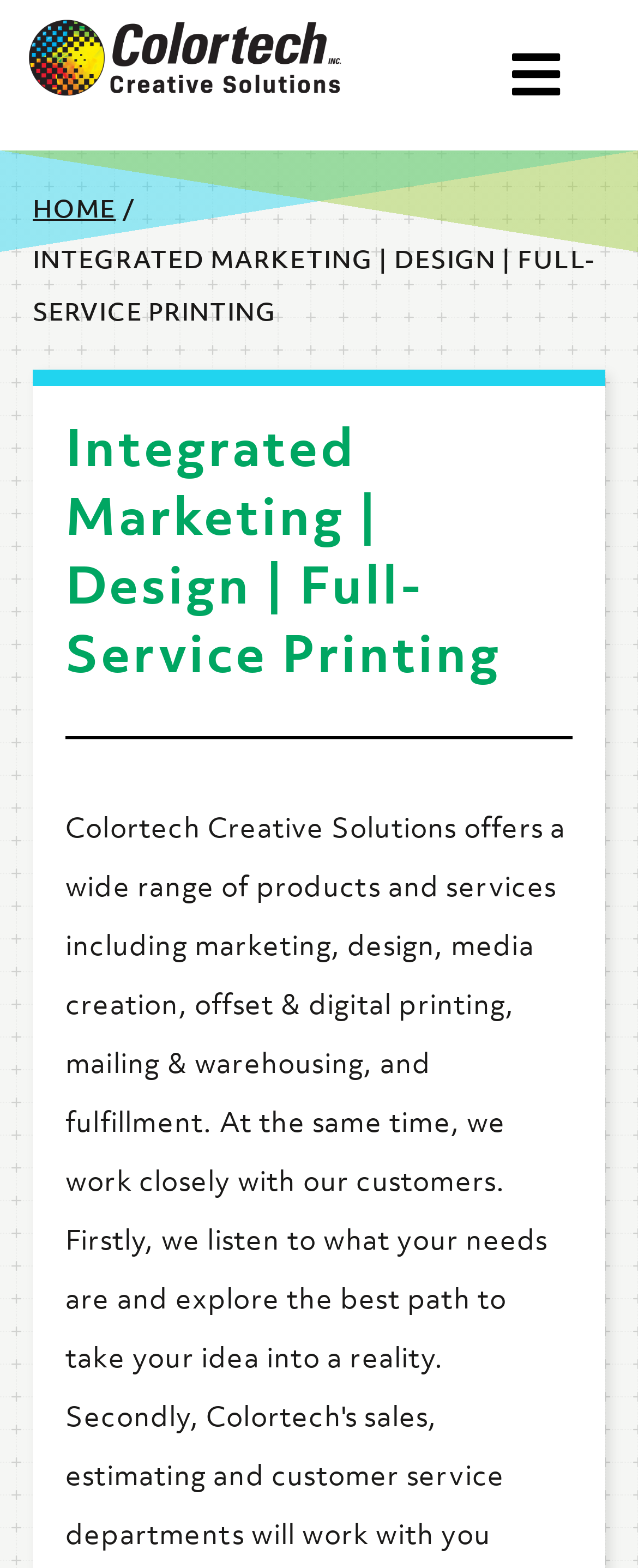Please provide a brief answer to the following inquiry using a single word or phrase:
Is the menu expanded by default?

No